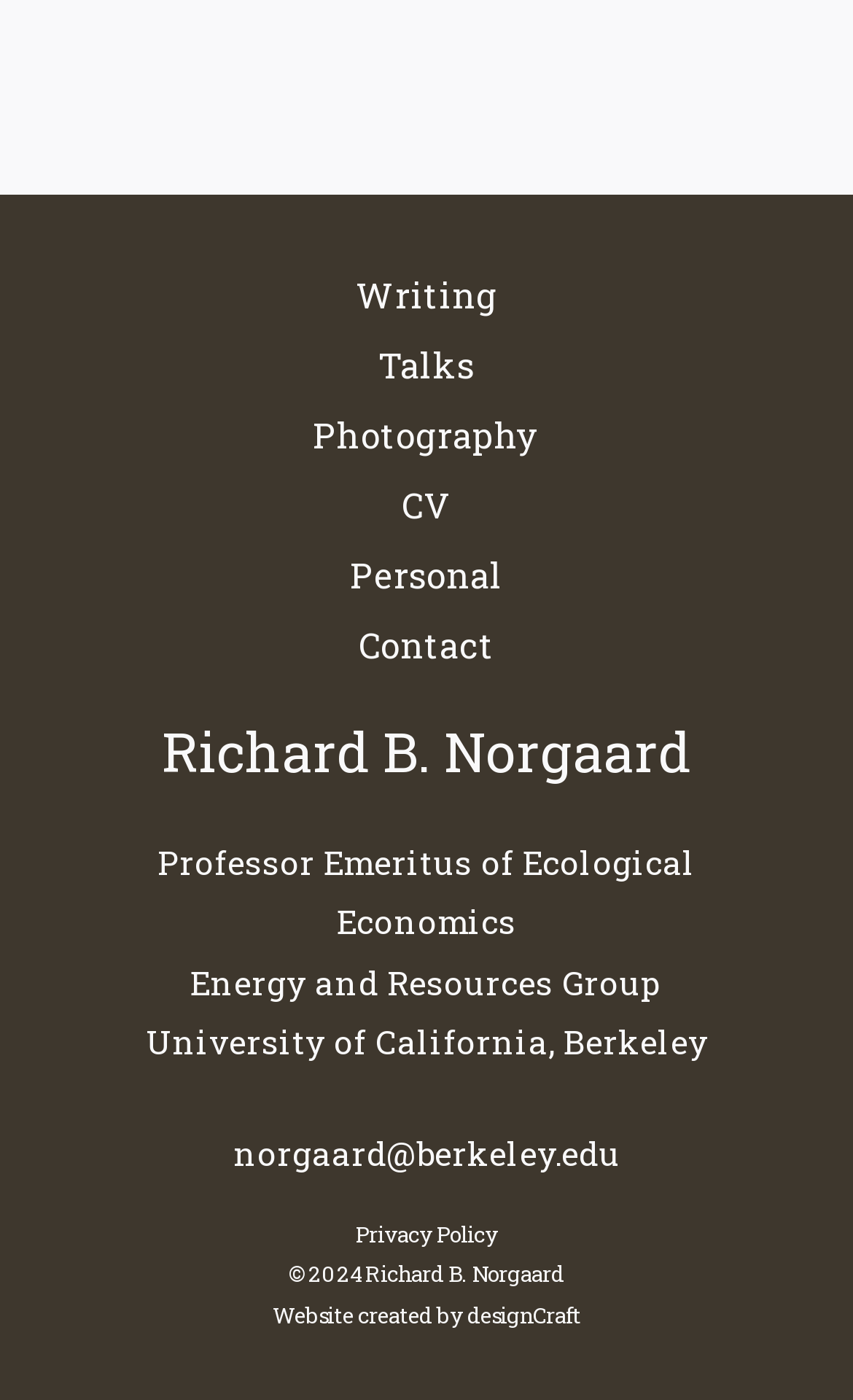Please identify the bounding box coordinates of the clickable area that will fulfill the following instruction: "read privacy policy". The coordinates should be in the format of four float numbers between 0 and 1, i.e., [left, top, right, bottom].

[0.417, 0.872, 0.583, 0.894]